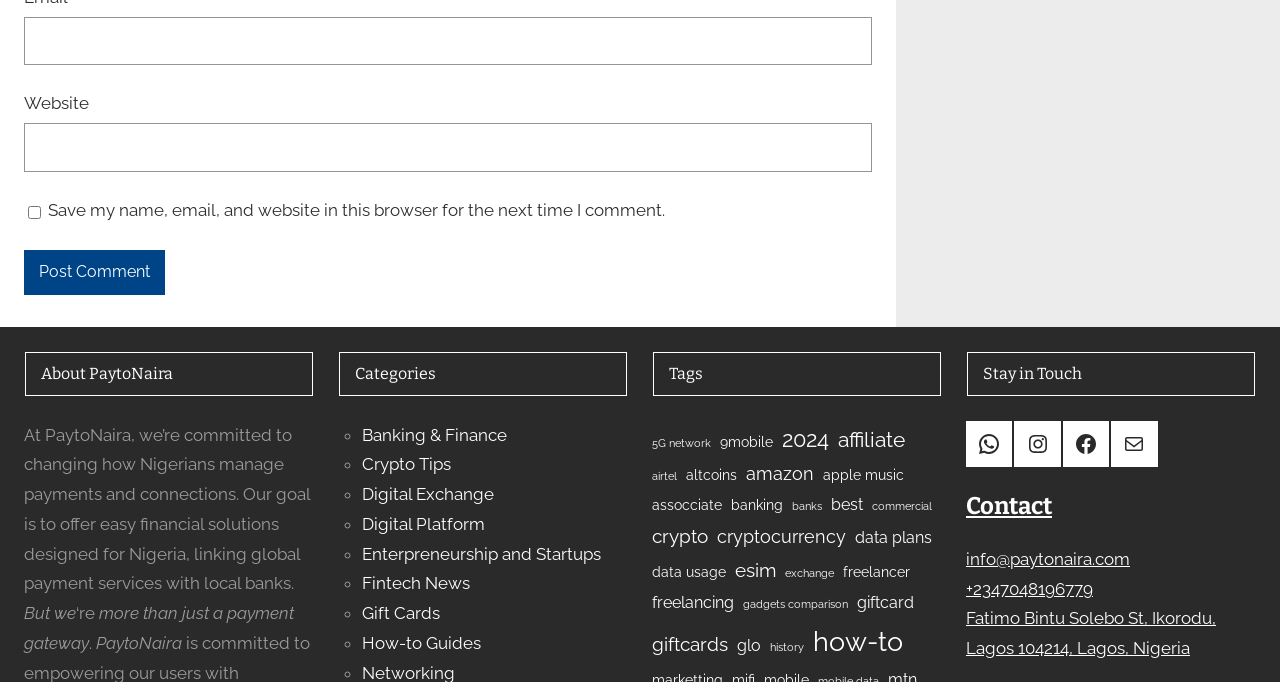Identify the bounding box coordinates of the area that should be clicked in order to complete the given instruction: "Contact PaytoNaira via WhatsApp". The bounding box coordinates should be four float numbers between 0 and 1, i.e., [left, top, right, bottom].

[0.755, 0.617, 0.791, 0.685]